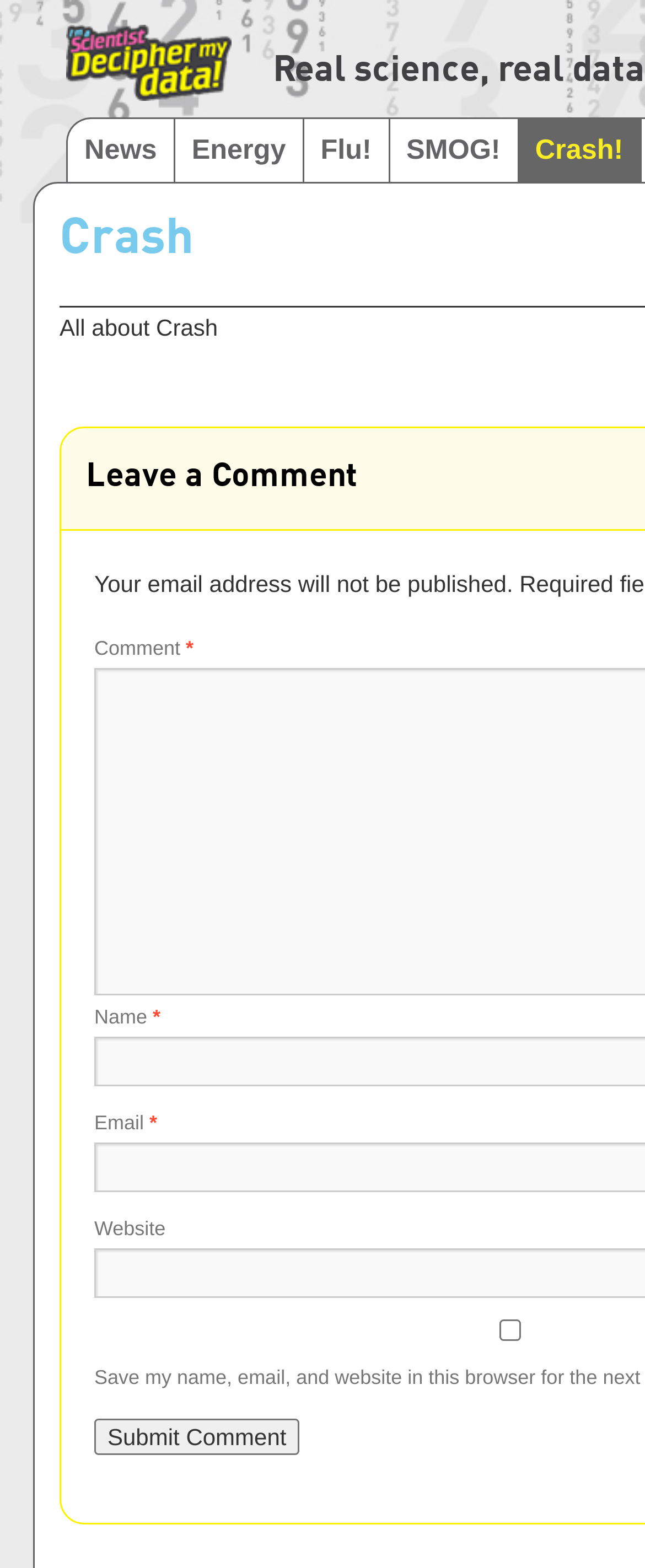Provide a single word or phrase to answer the given question: 
How many links are in the top navigation bar?

5